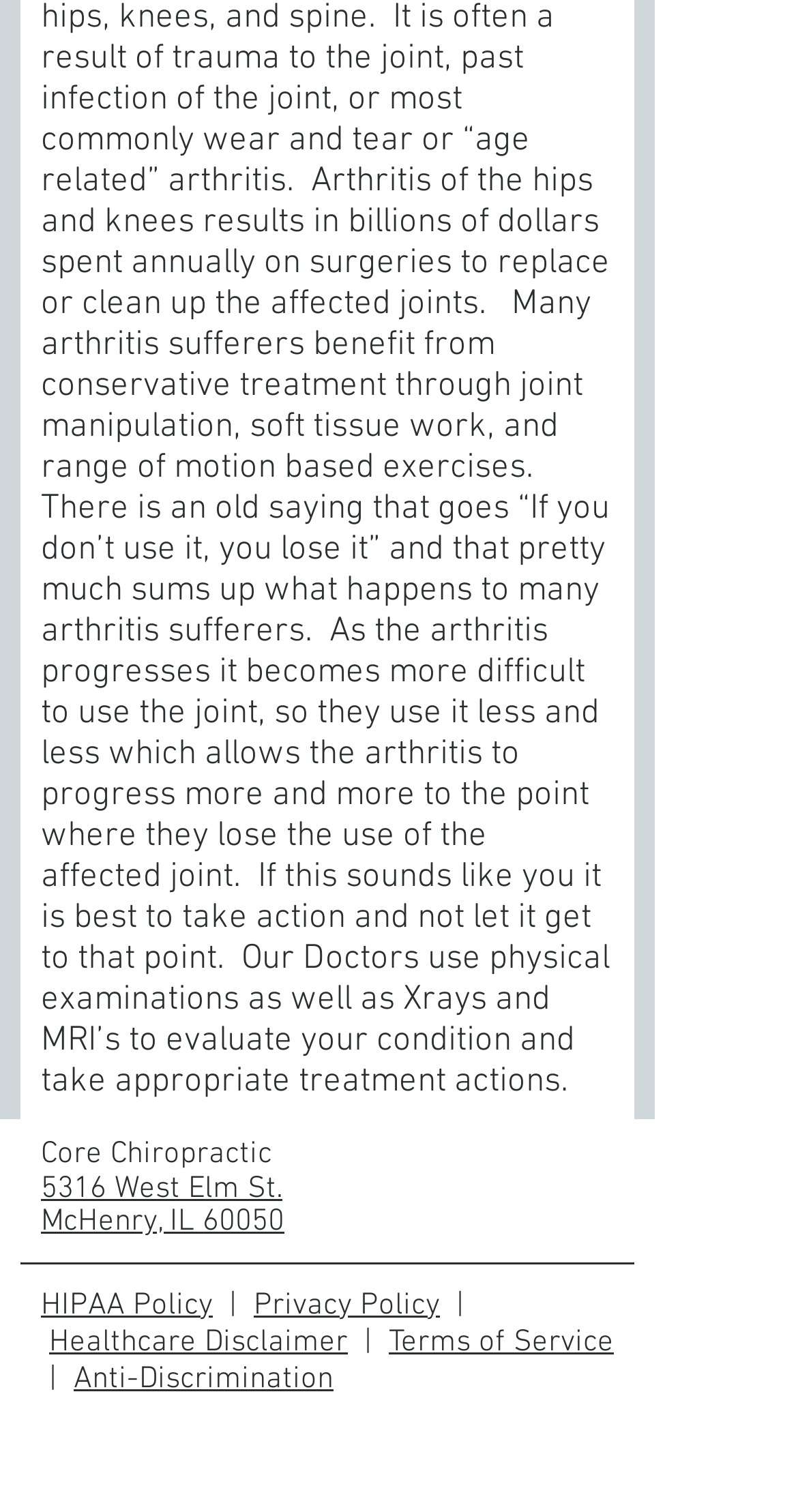Specify the bounding box coordinates of the element's area that should be clicked to execute the given instruction: "Read Privacy Policy". The coordinates should be four float numbers between 0 and 1, i.e., [left, top, right, bottom].

[0.318, 0.85, 0.551, 0.875]